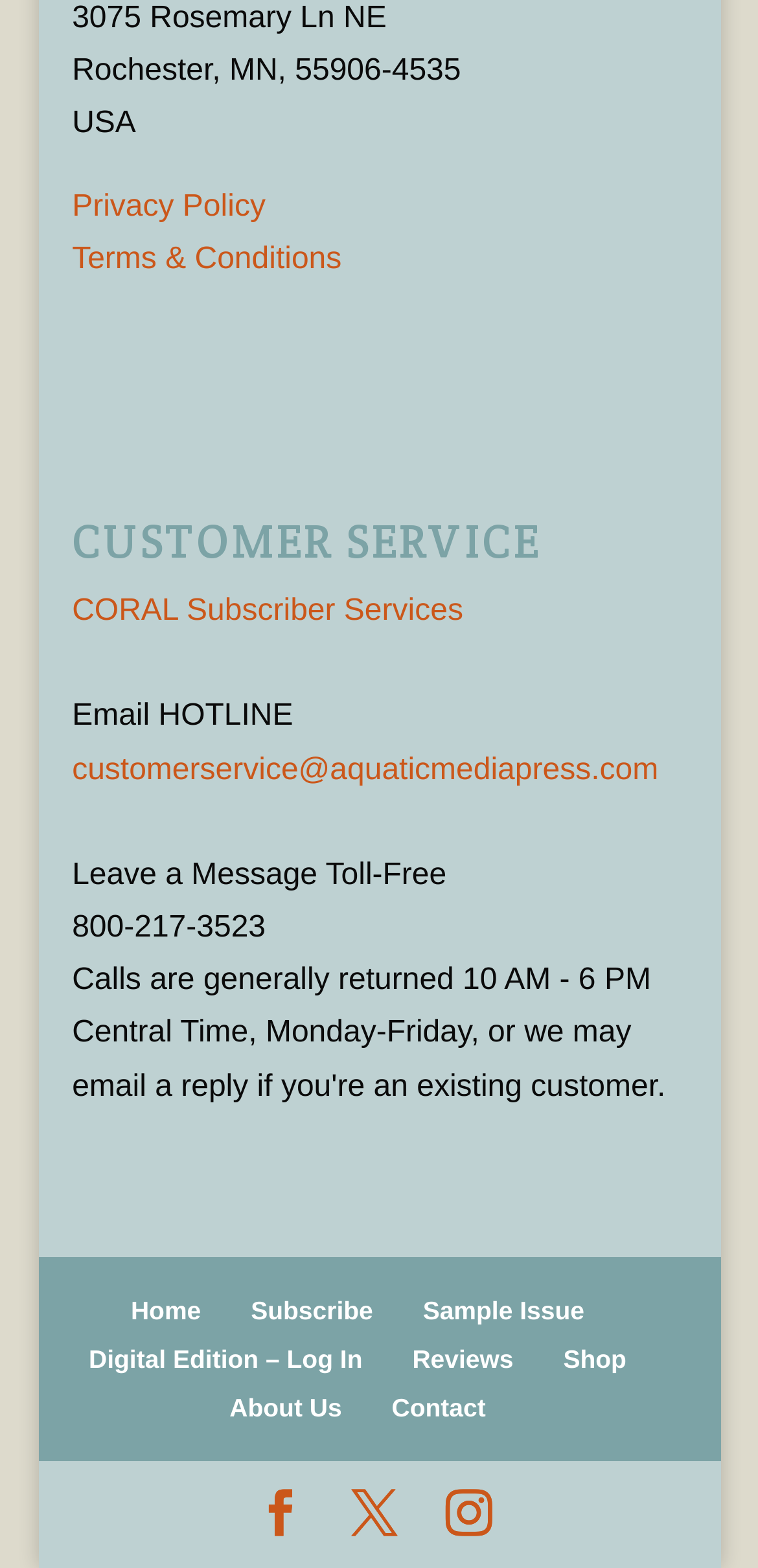What is the phone number for customer service?
Could you answer the question in a detailed manner, providing as much information as possible?

The phone number for customer service can be found in the 'CUSTOMER SERVICE' section, where it is written as 'Leave a Message Toll-Free 800-217-3523'.